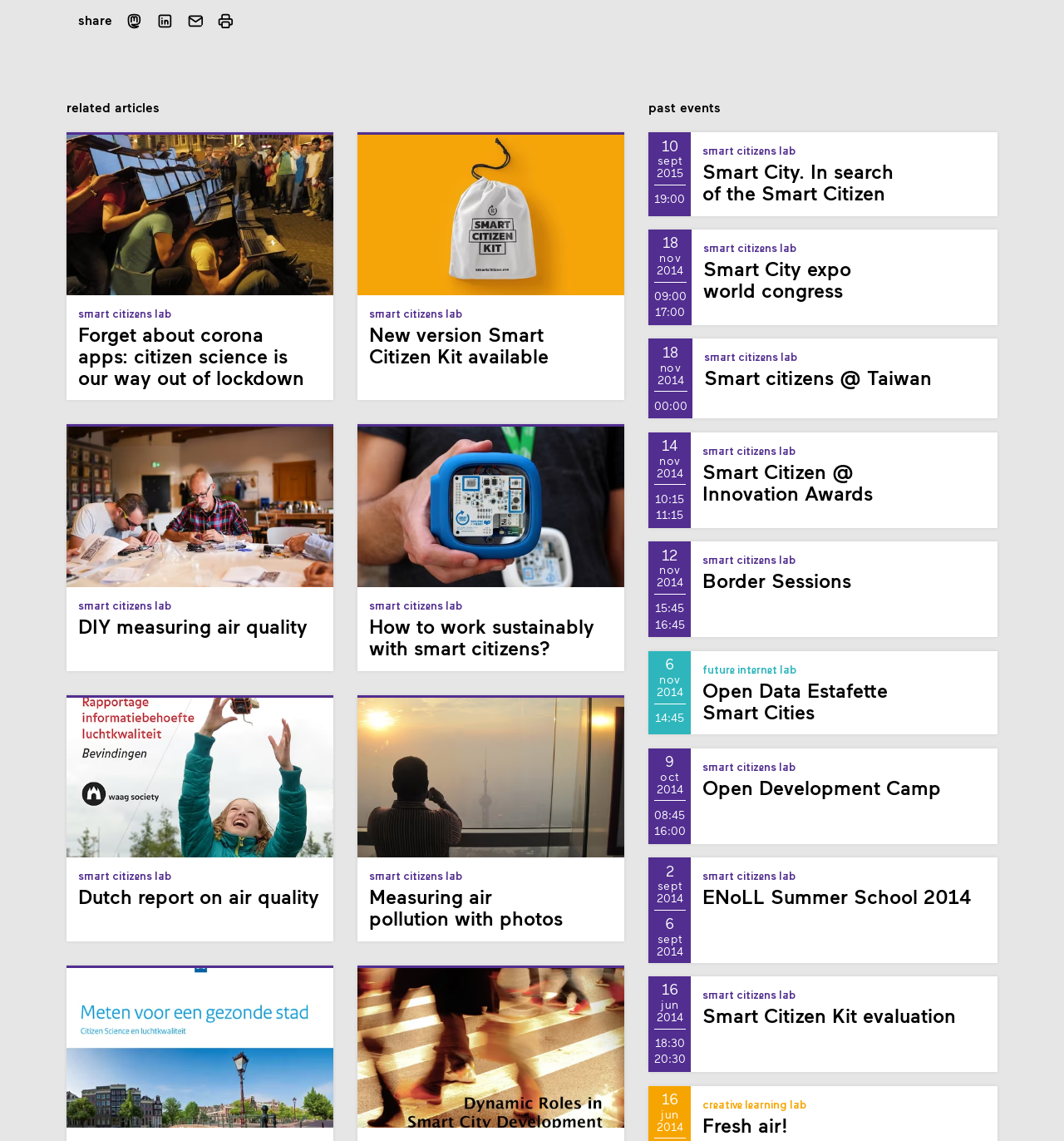Give a short answer using one word or phrase for the question:
What type of content is listed under 'Related Articles'?

News articles